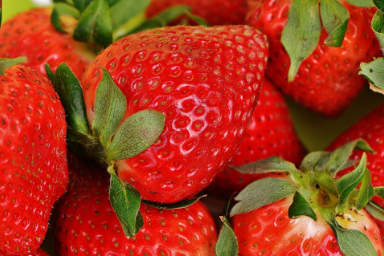What do strawberries symbolize in the context of food consumption?
Using the visual information, respond with a single word or phrase.

organic and health-conscious consumption